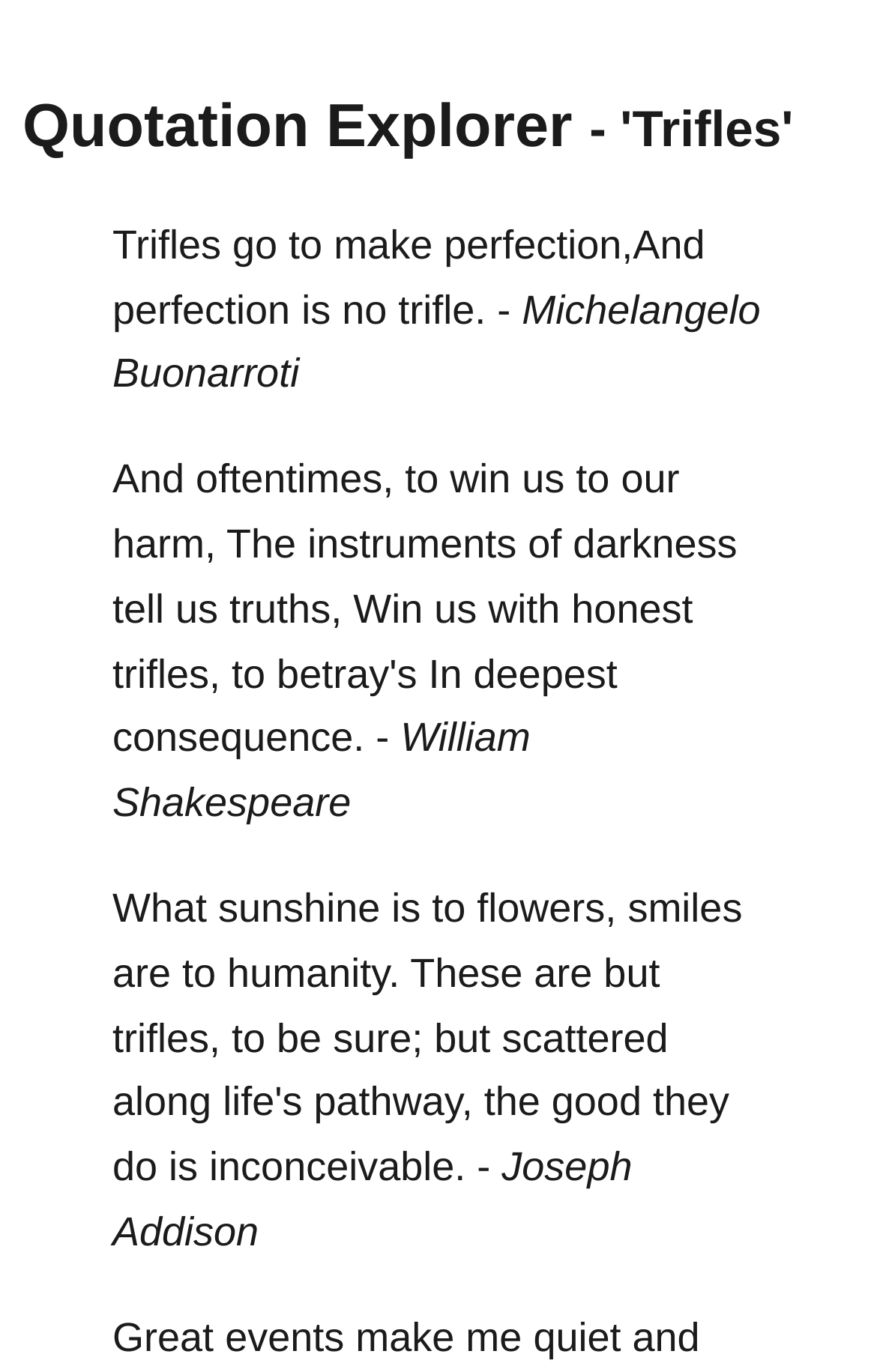What is the last word of the second quotation?
Look at the image and answer the question with a single word or phrase.

harm